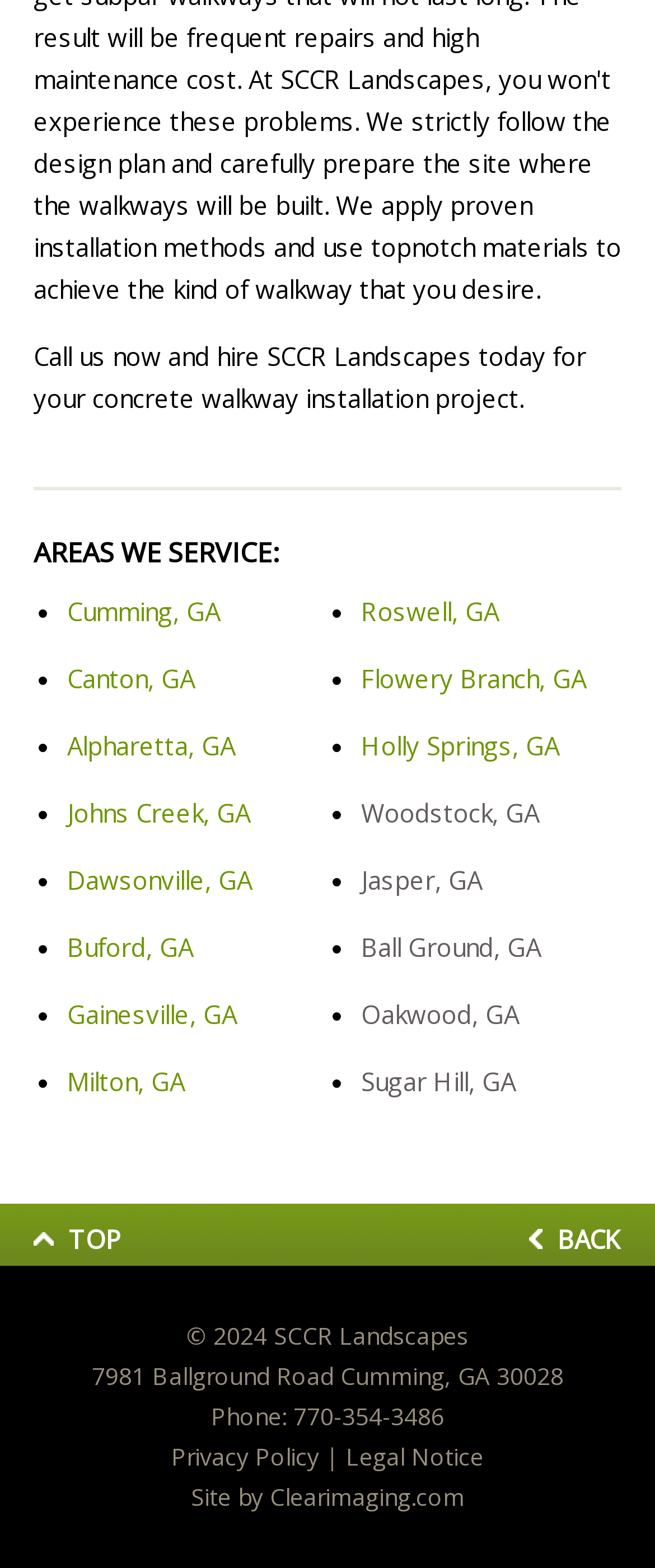Could you provide the bounding box coordinates for the portion of the screen to click to complete this instruction: "Call the phone number"?

[0.447, 0.893, 0.678, 0.913]